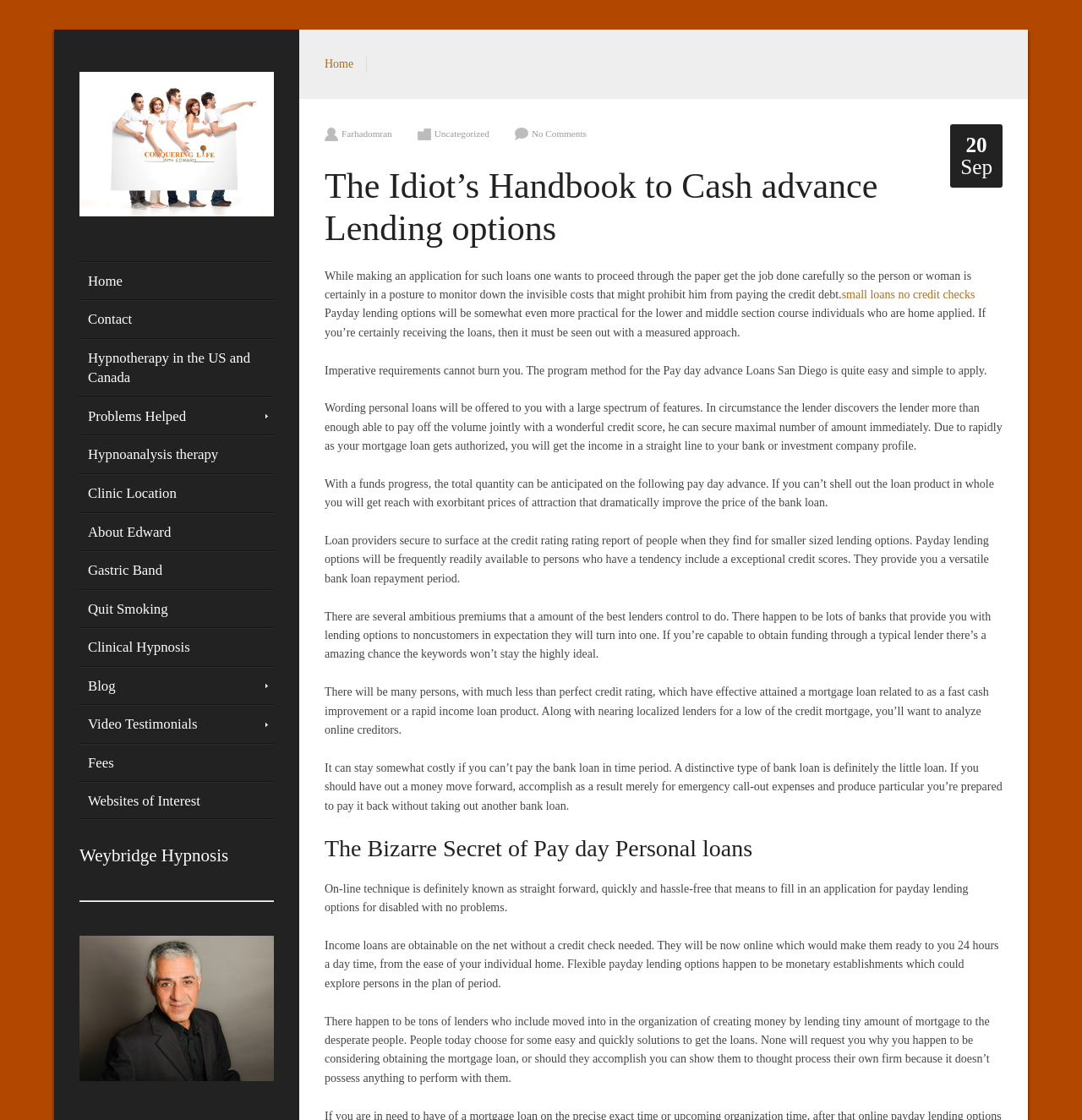Identify the bounding box coordinates of the clickable region required to complete the instruction: "Click the 'Hypnotherapy in the US and Canada' link". The coordinates should be given as four float numbers within the range of 0 and 1, i.e., [left, top, right, bottom].

[0.073, 0.303, 0.253, 0.354]